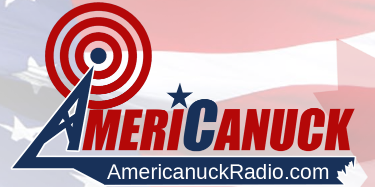What is the theme of the radio station?
Give a single word or phrase as your answer by examining the image.

Patriotism